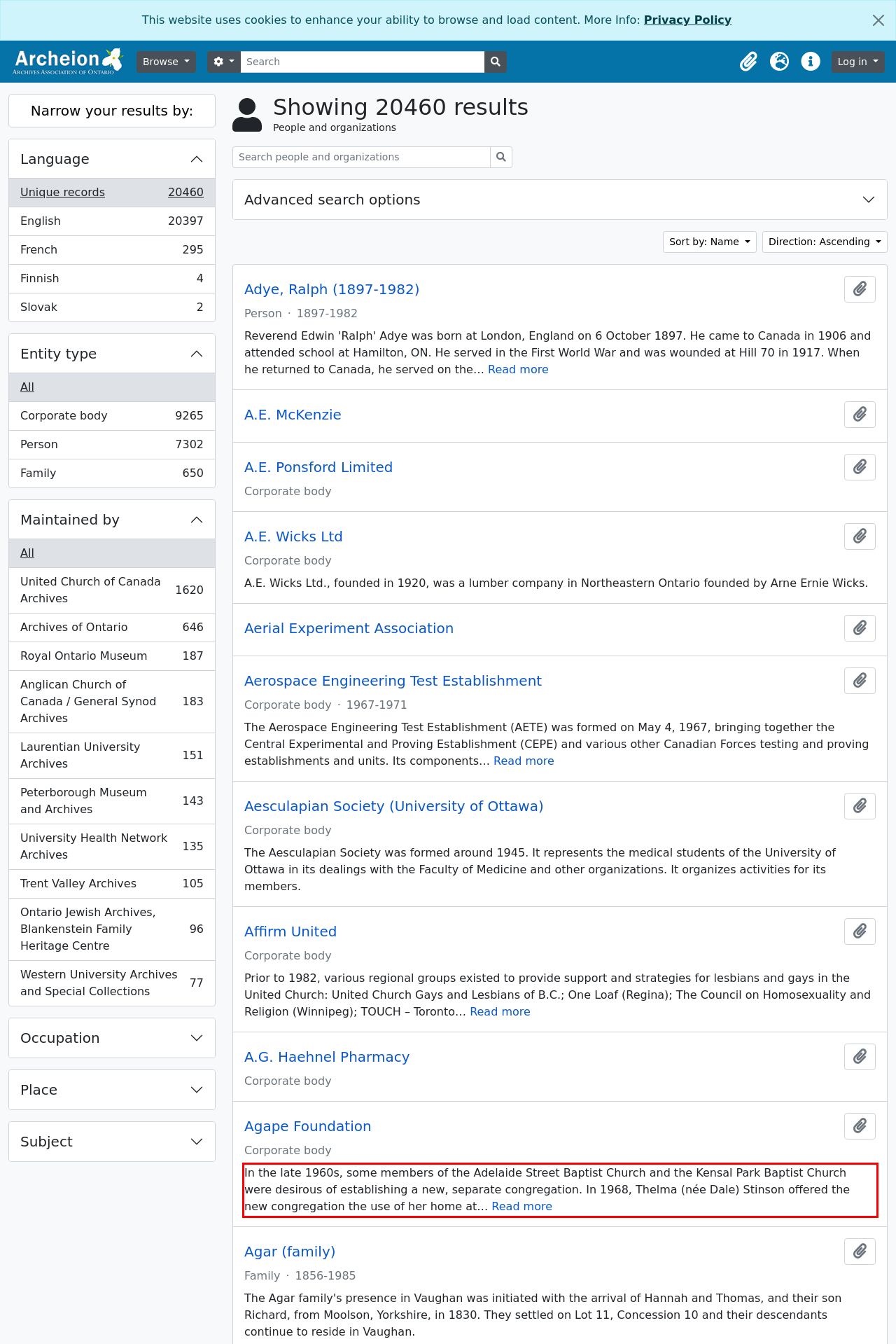You have a webpage screenshot with a red rectangle surrounding a UI element. Extract the text content from within this red bounding box.

In the late 1960s, some members of the Adelaide Street Baptist Church and the Kensal Park Baptist Church were desirous of establishing a new, separate congregation. In 1968, Thelma (née Dale) Stinson offered the new congregation the use of her home at… Read more